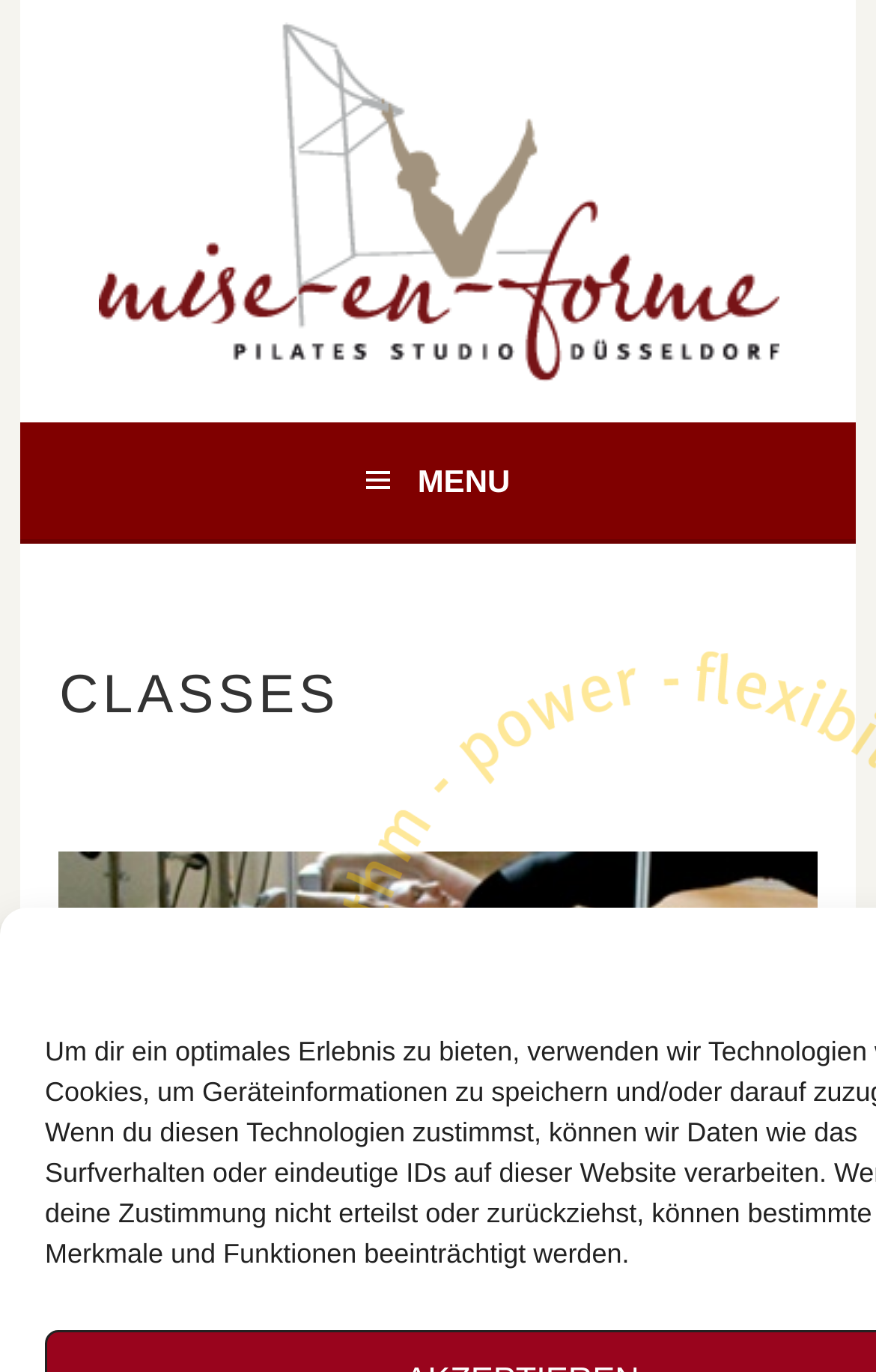Answer the following inquiry with a single word or phrase:
Is the menu expanded?

No